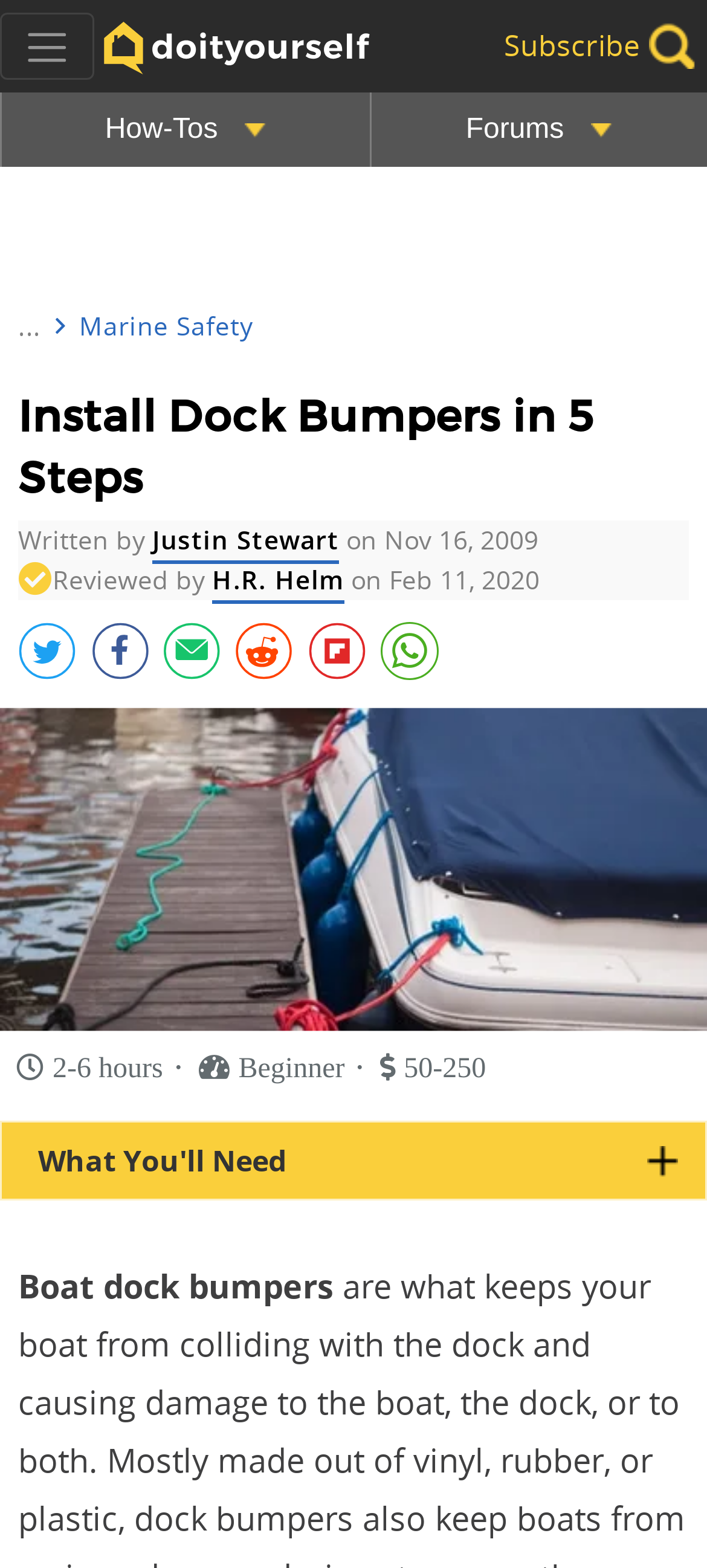Write an exhaustive caption that covers the webpage's main aspects.

The webpage is about installing dock bumpers in 5 steps. At the top, there are multiple links to different sections of the website, including DIY Home, Forums, and Login, aligned horizontally across the page. Below these links, there is a button to toggle navigation and a link to the website's logo, "do it yourself", accompanied by an image.

On the left side of the page, there are links to various categories, including How-Tos and Forums. On the right side, there is a link to subscribe and a button. In the main content area, there is a heading that reads "Install Dock Bumpers in 5 Steps". Below the heading, there is information about the author, Justin Stewart, and the reviewer, H.R. Helm, along with the dates they contributed to the article.

There are five buttons aligned horizontally below the author and reviewer information, likely representing the 5 steps mentioned in the heading. Below these buttons, there is a large image of a boat tied to a dock, taking up the full width of the page. Underneath the image, there are three lines of text providing information about the time required, difficulty level, and cost of the project.

Finally, at the bottom of the page, there is a paragraph of text about boat dock bumpers.